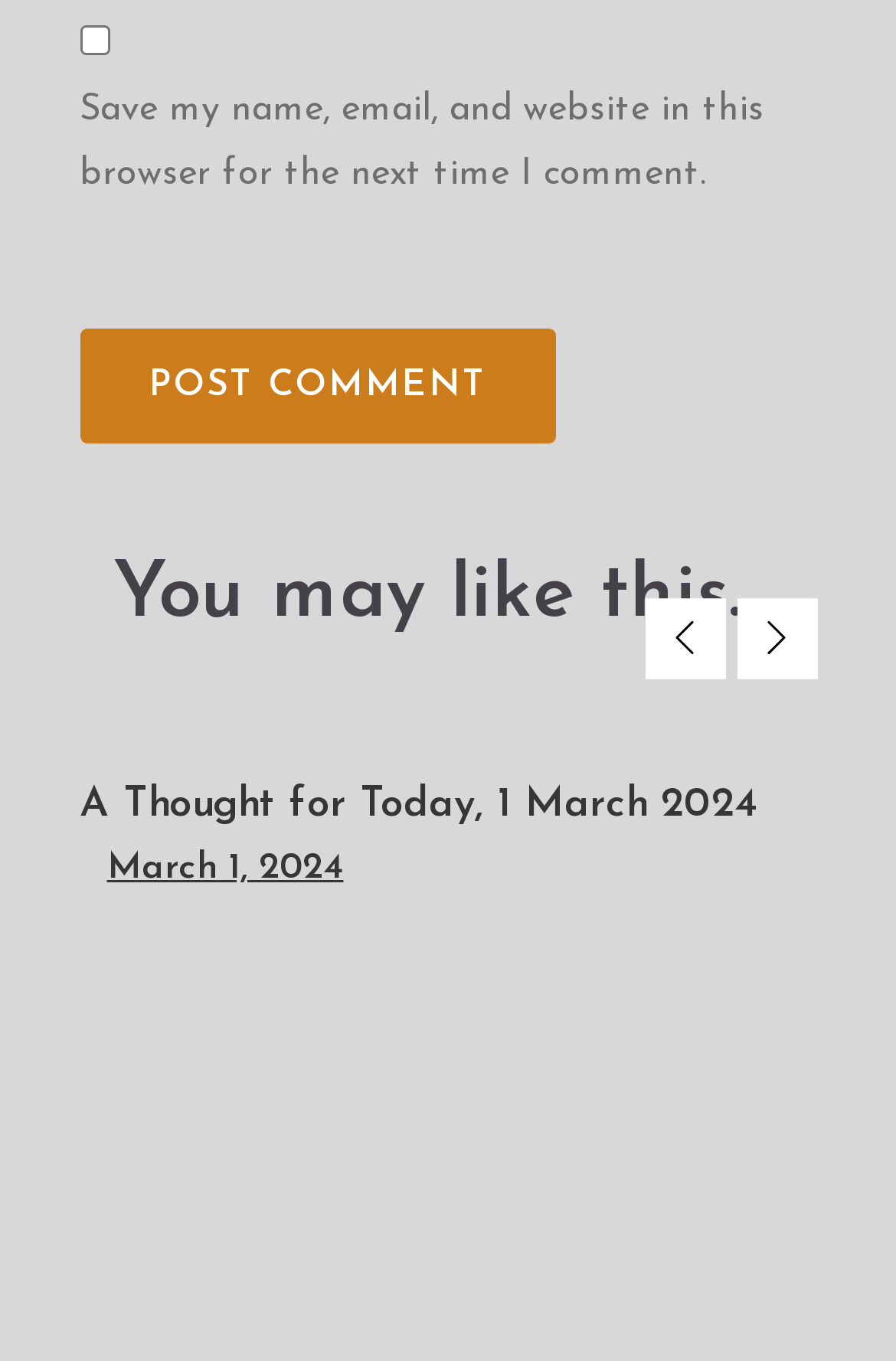What is the title of the section below the button?
Based on the screenshot, give a detailed explanation to answer the question.

The section below the button has a heading with the text 'You may like this....', suggesting that it contains related or recommended content.